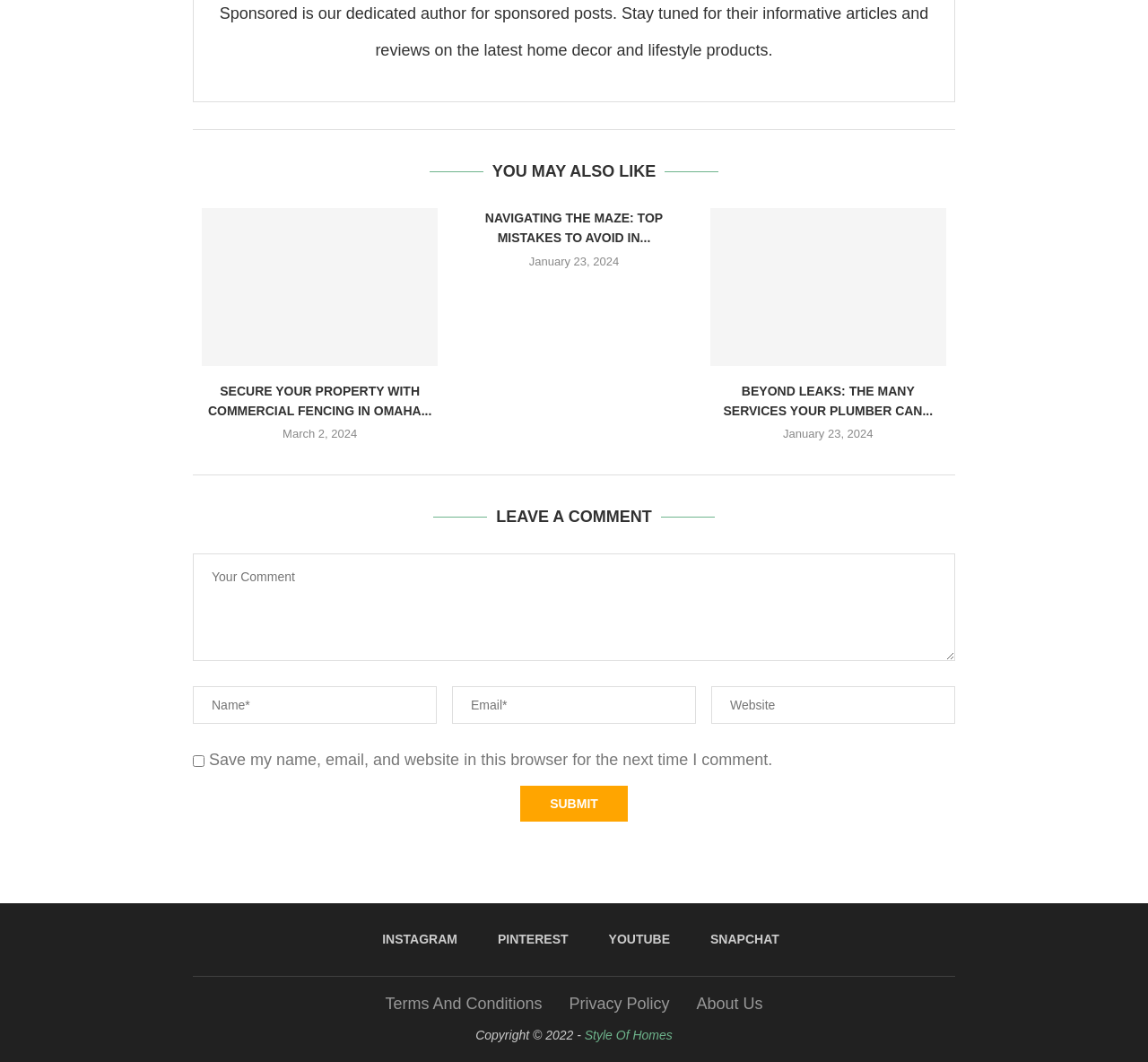Please specify the bounding box coordinates of the area that should be clicked to accomplish the following instruction: "Submit your comment". The coordinates should consist of four float numbers between 0 and 1, i.e., [left, top, right, bottom].

[0.453, 0.74, 0.547, 0.774]